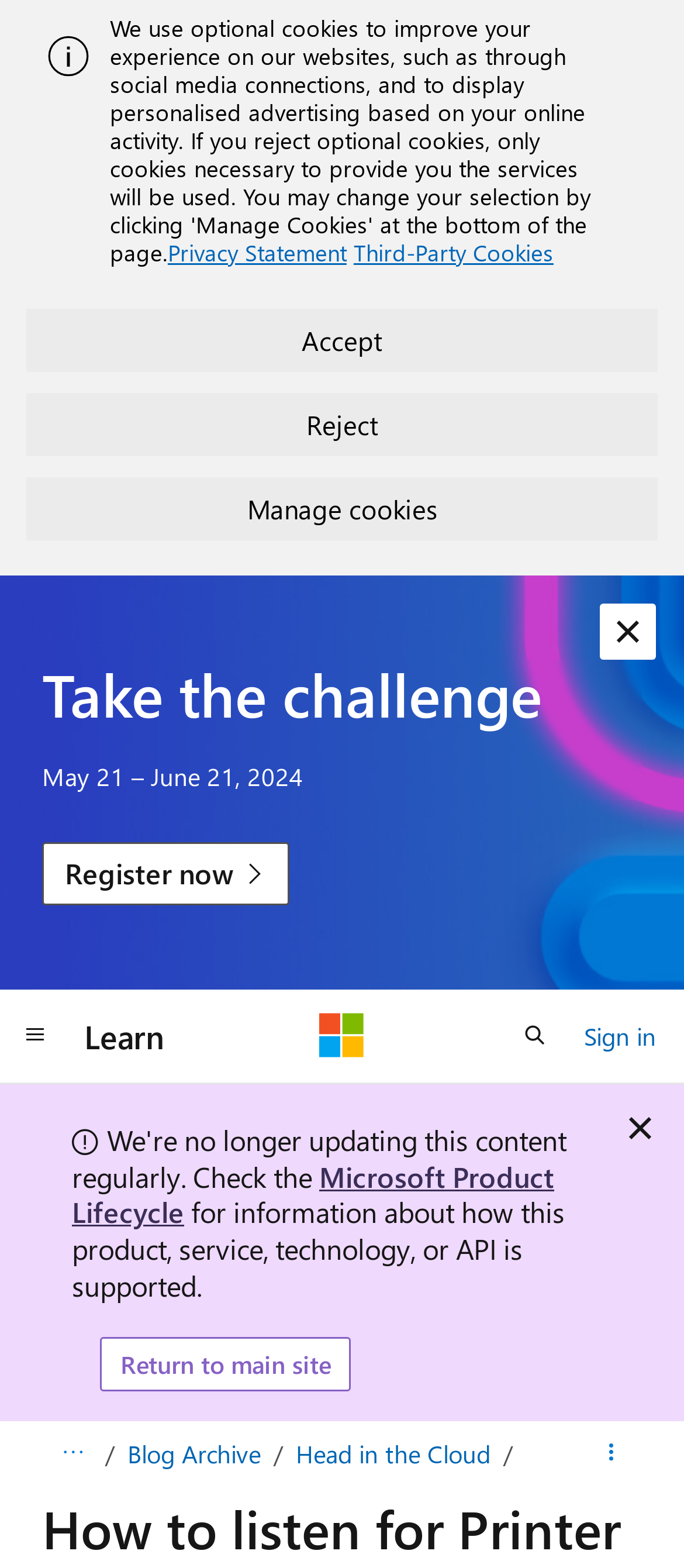Describe the webpage in detail, including text, images, and layout.

This webpage is about "How to listen for Printer Connections" on Microsoft Learn. At the top, there is an alert section with an image and three buttons: "Accept", "Reject", and "Manage cookies". Below the alert section, there is a heading "Take the challenge" with a description "May 21 – June 21, 2024" and a "Register now" link.

On the top-right corner, there is a button "Dismiss alert" and a global navigation section with links to "Learn", "Microsoft", and a search button. On the top-right edge, there is a "Sign in" link.

In the middle section, there is a link to "Microsoft Product Lifecycle" with a description about the product support. Below this section, there is a "Return to main site" link.

At the bottom, there are two sections with disclosure triangles. The first section has links to "Blog Archive" and "Head in the Cloud", while the second section has a "More actions" disclosure triangle.